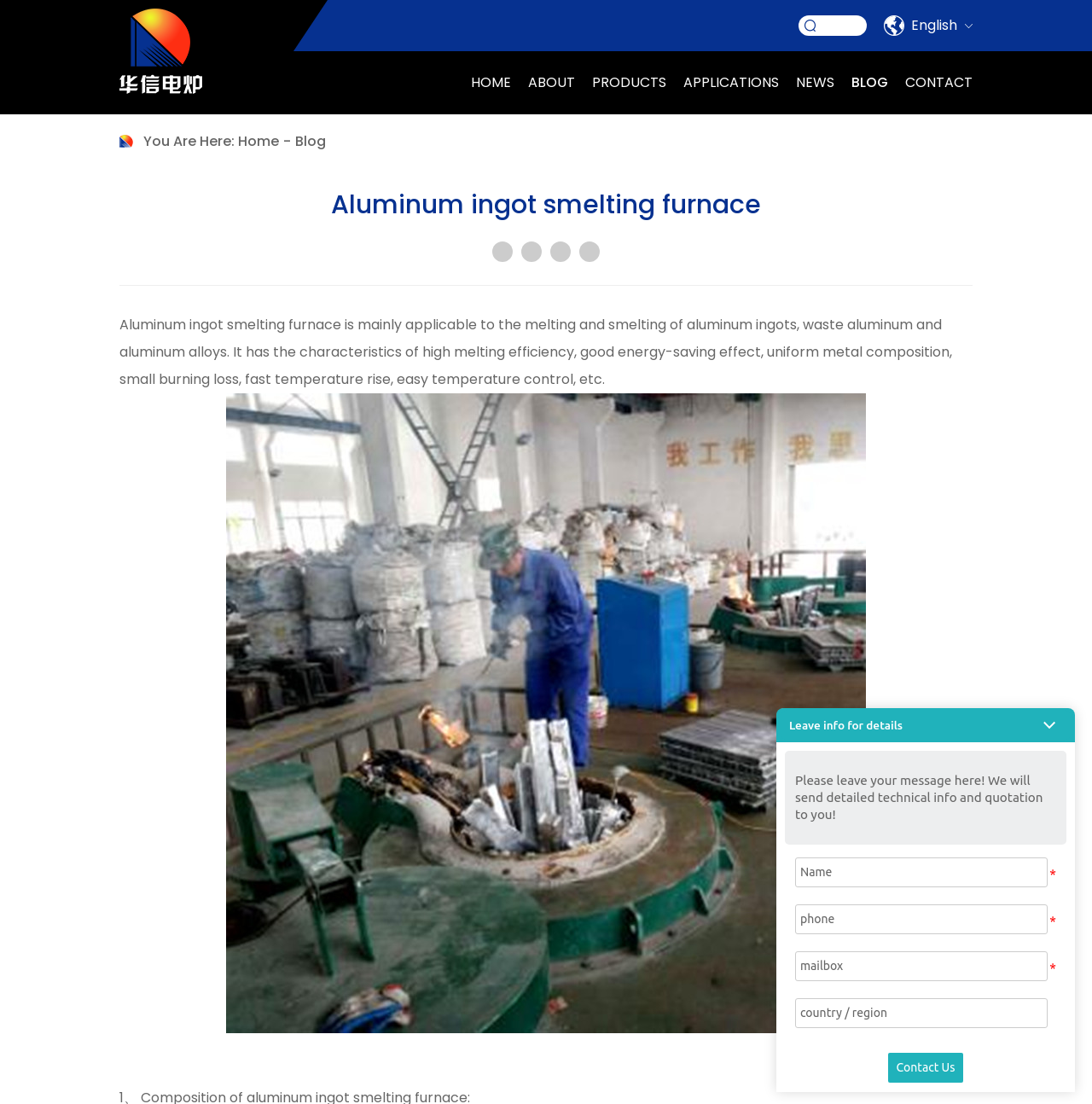Determine the bounding box coordinates of the clickable region to carry out the instruction: "Enter name".

[0.728, 0.777, 0.959, 0.804]